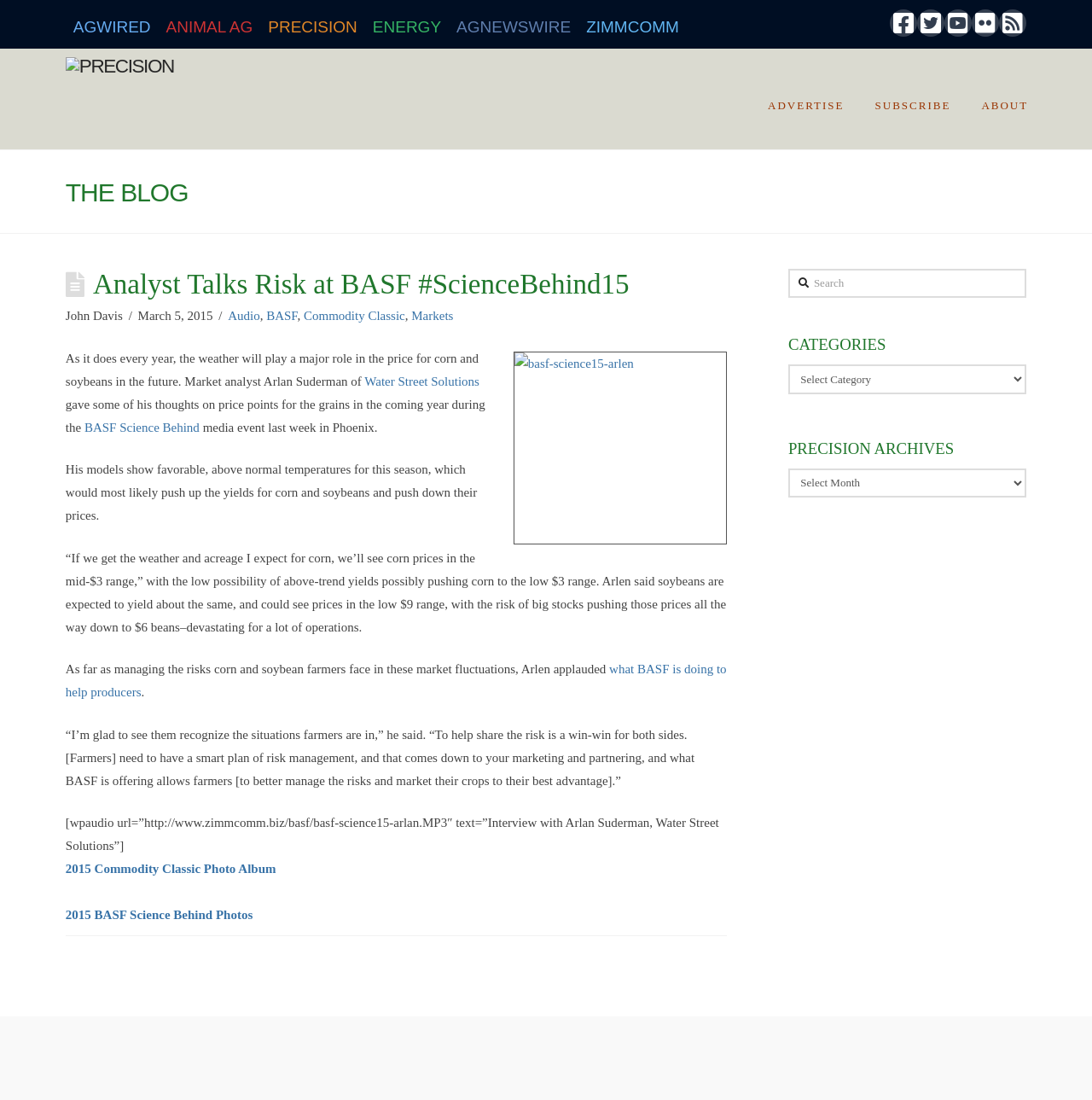What is the expected price range for corn according to Arlan Suderman?
Refer to the image and provide a concise answer in one word or phrase.

mid-$3 to low $3 range